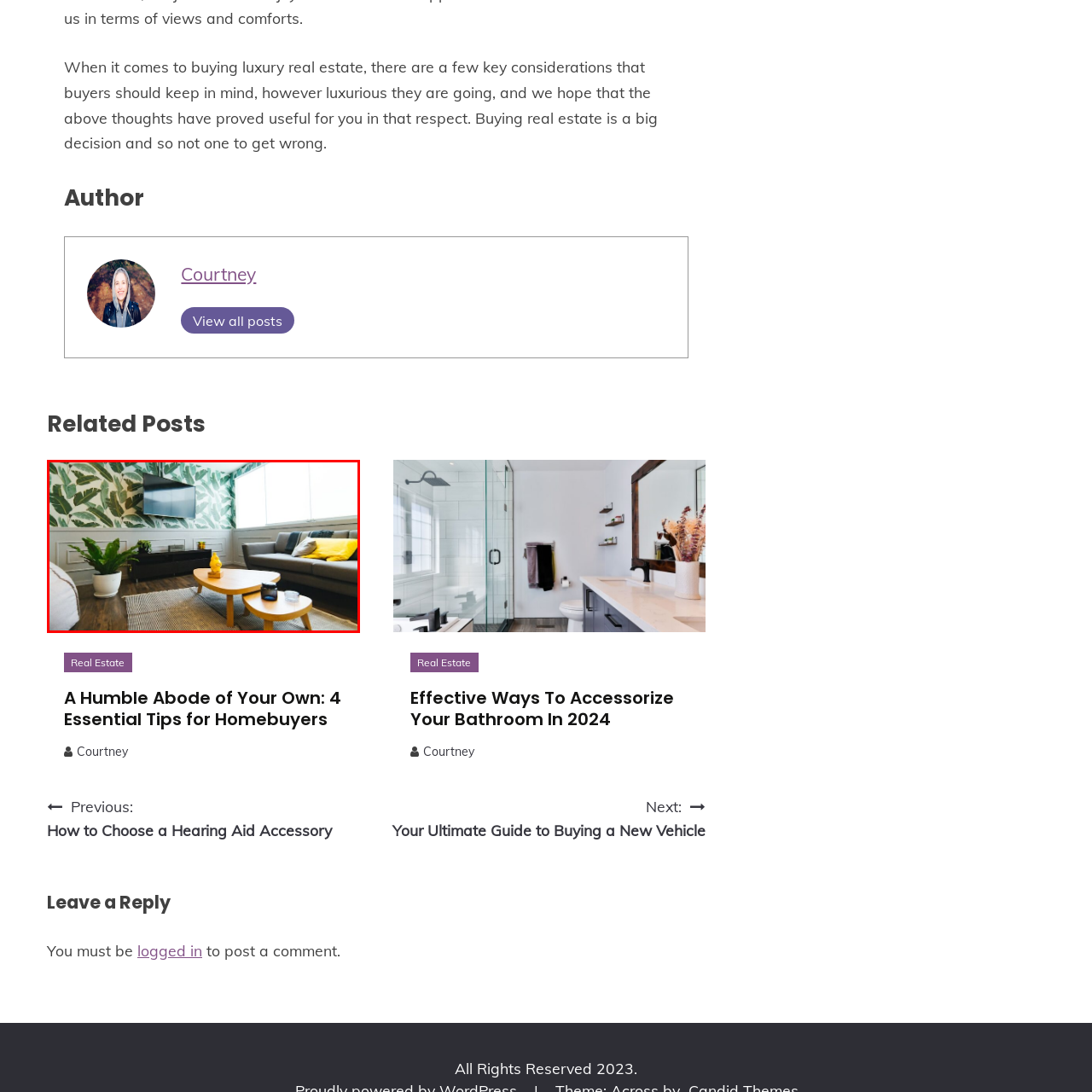What type of tables are in front of the sofa?
Carefully look at the image inside the red bounding box and answer the question in a detailed manner using the visual details present.

The caption states that a pair of minimalist wooden coffee tables create a warm and inviting setting in front of the sofa.